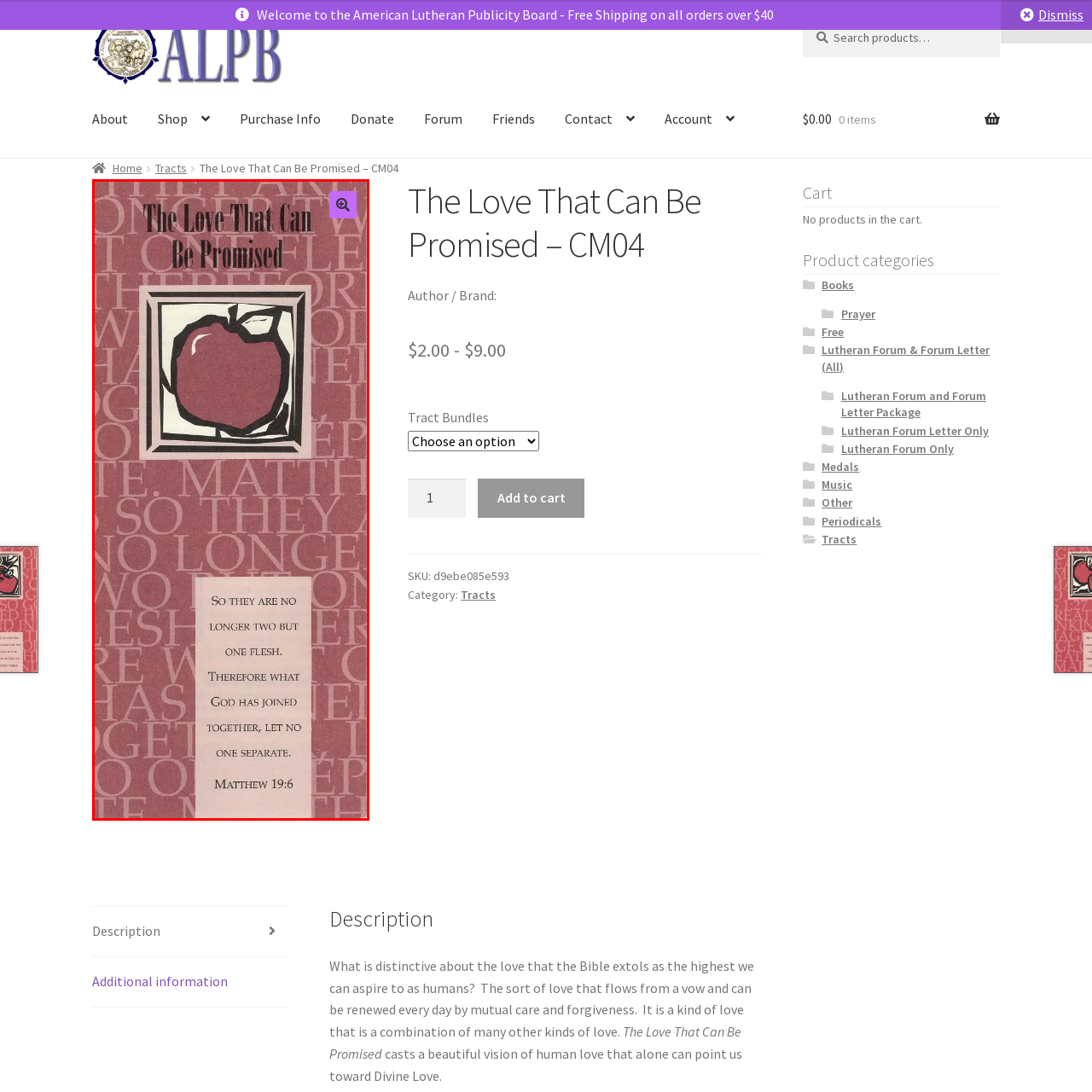What is the central image on the cover?
Observe the part of the image inside the red bounding box and answer the question concisely with one word or a short phrase.

An apple